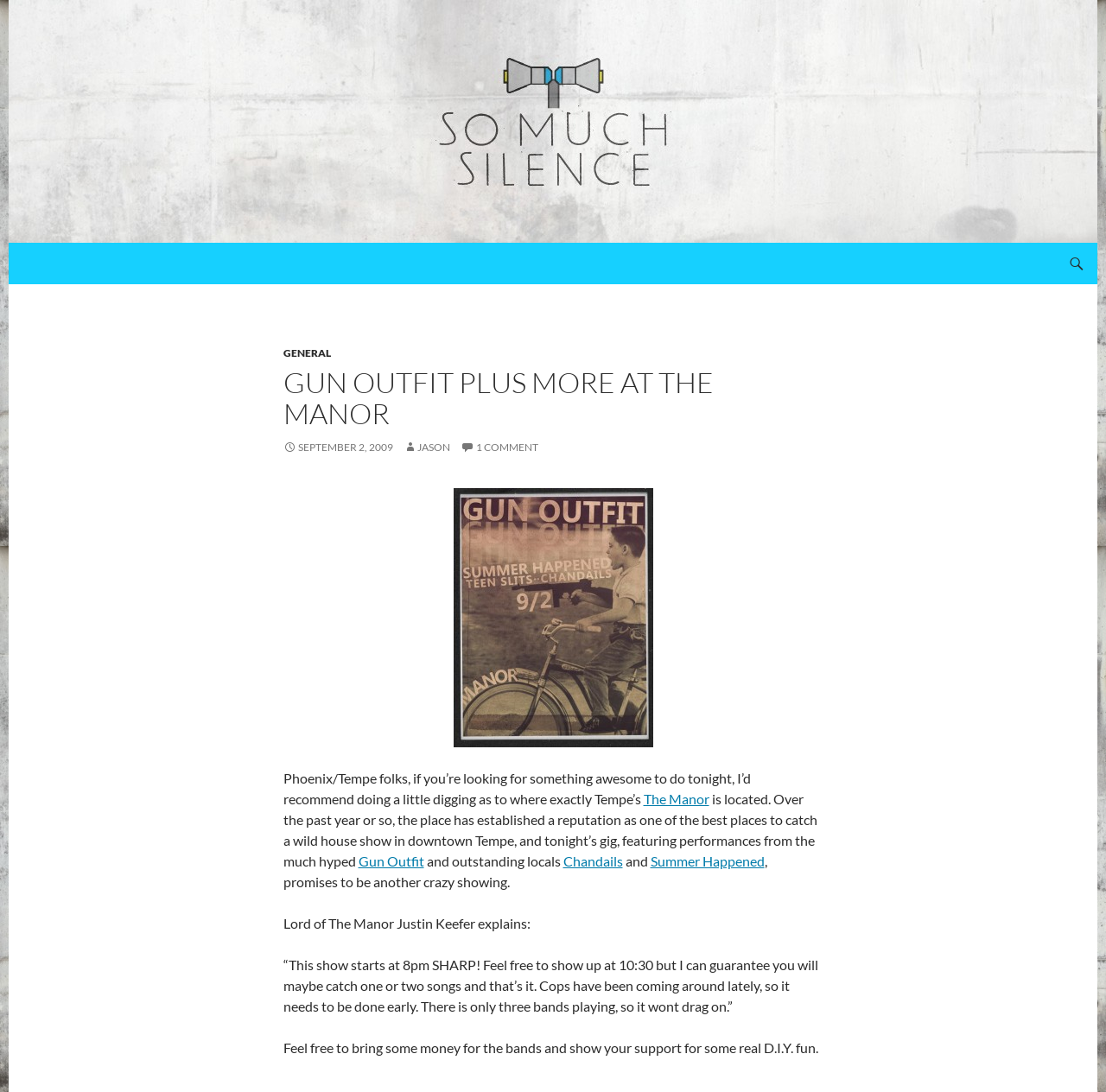Provide a one-word or short-phrase answer to the question:
What is the name of the event venue?

The Manor